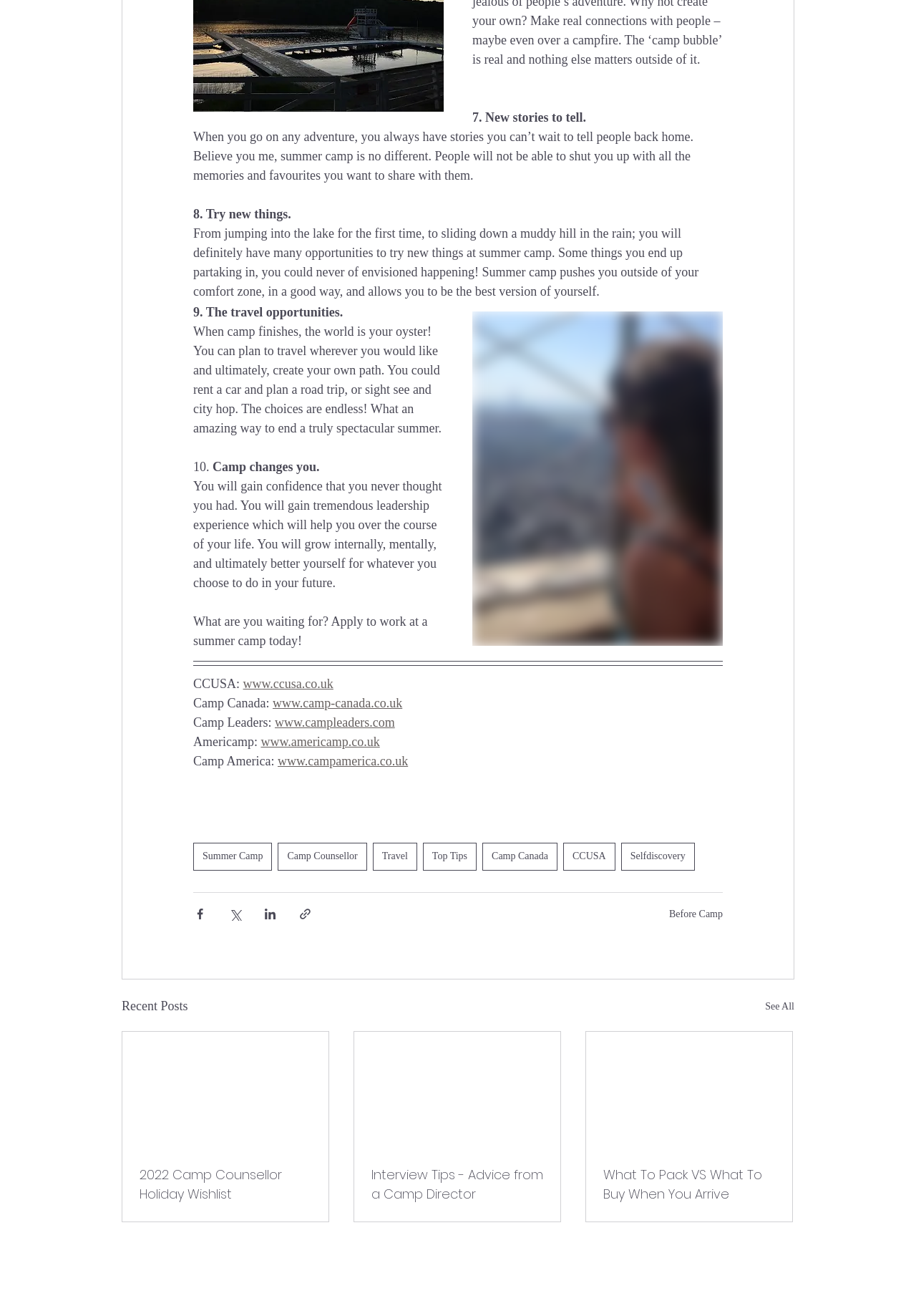Bounding box coordinates are specified in the format (top-left x, top-left y, bottom-right x, bottom-right y). All values are floating point numbers bounded between 0 and 1. Please provide the bounding box coordinate of the region this sentence describes: 2022 Camp Counsellor Holiday Wishlist

[0.134, 0.784, 0.359, 0.928]